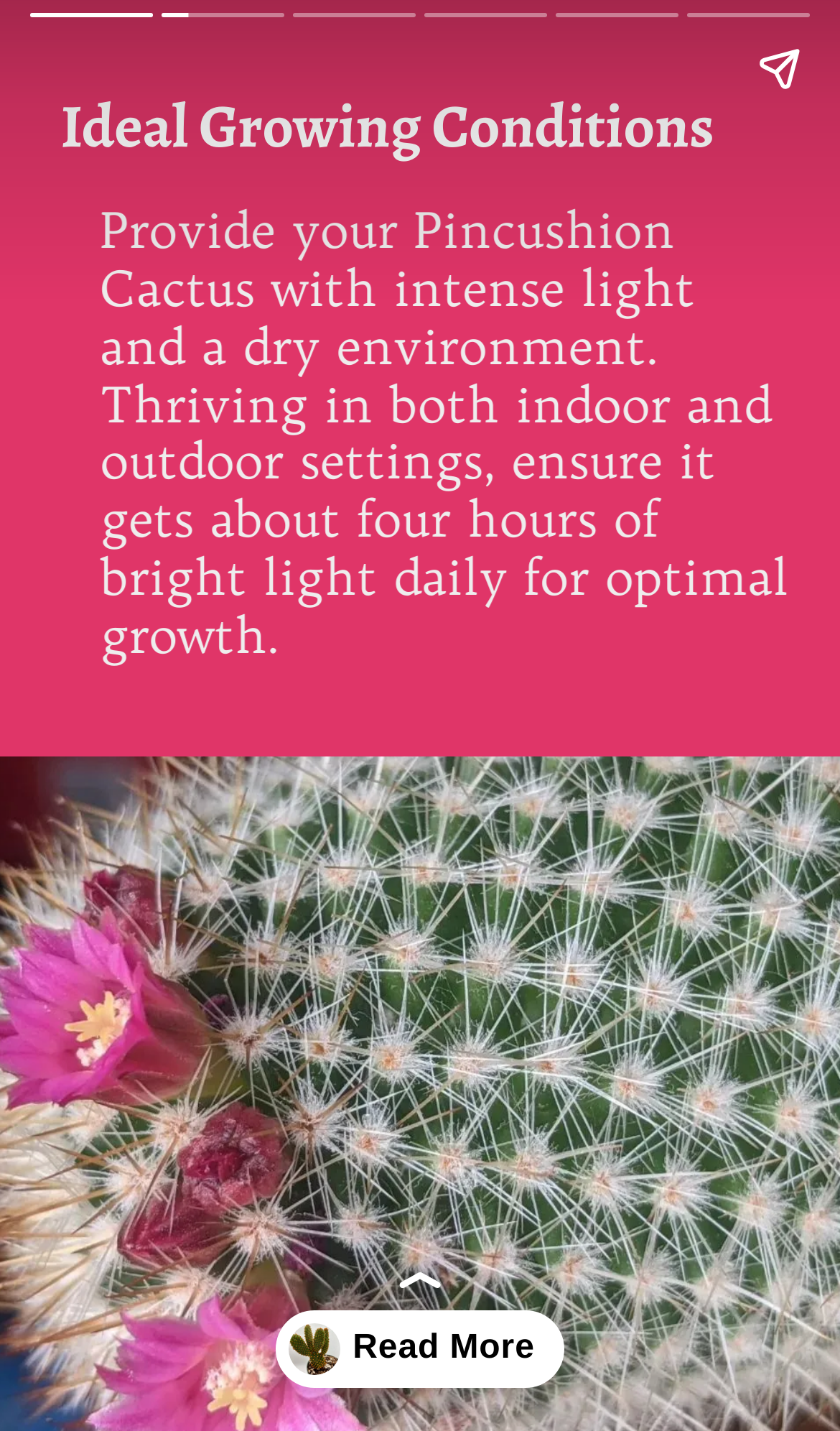Answer the question below using just one word or a short phrase: 
How many hours of bright light does a Pincushion Cactus need daily?

Four hours